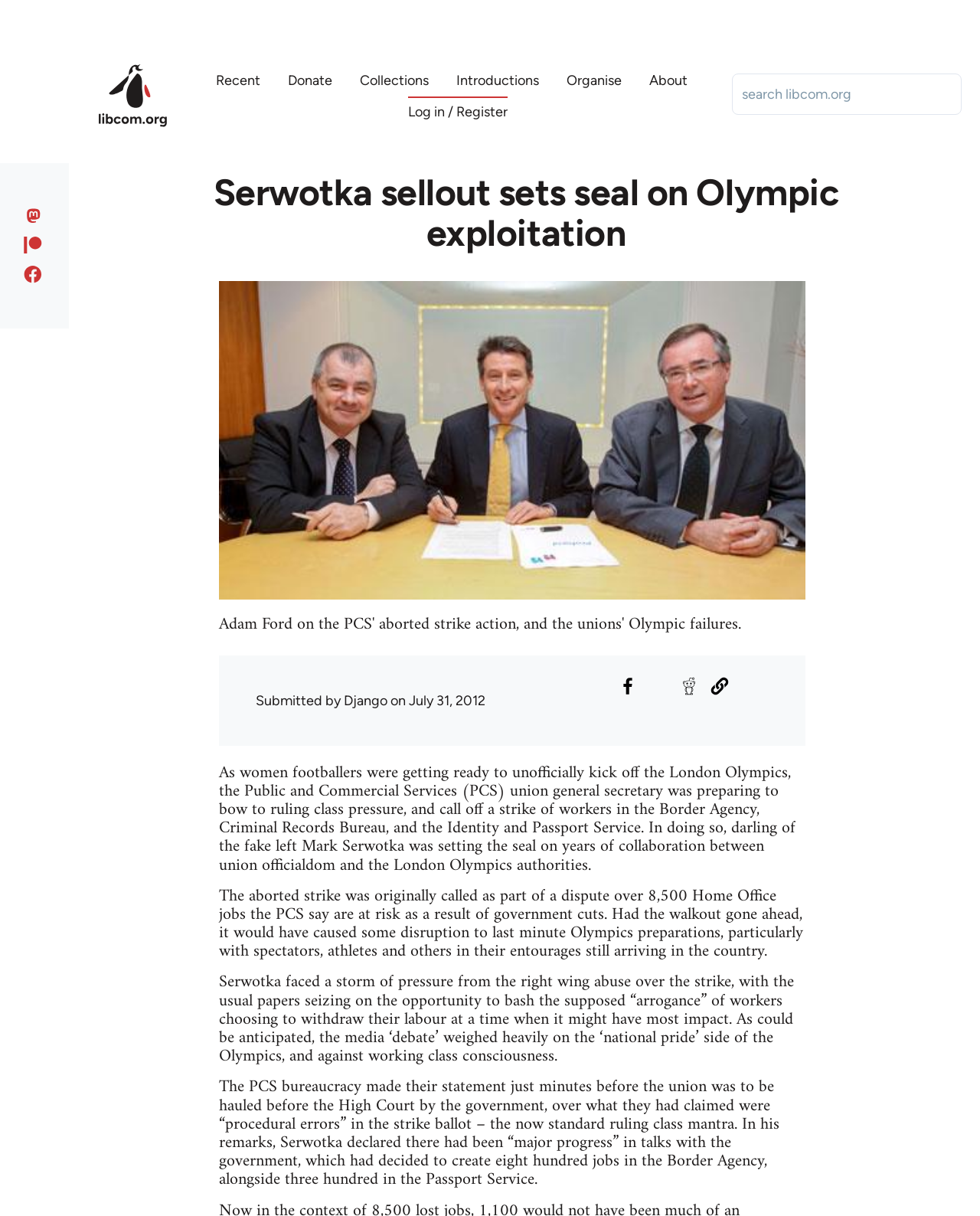Identify the bounding box coordinates of the part that should be clicked to carry out this instruction: "Log in or Register".

[0.416, 0.081, 0.518, 0.103]